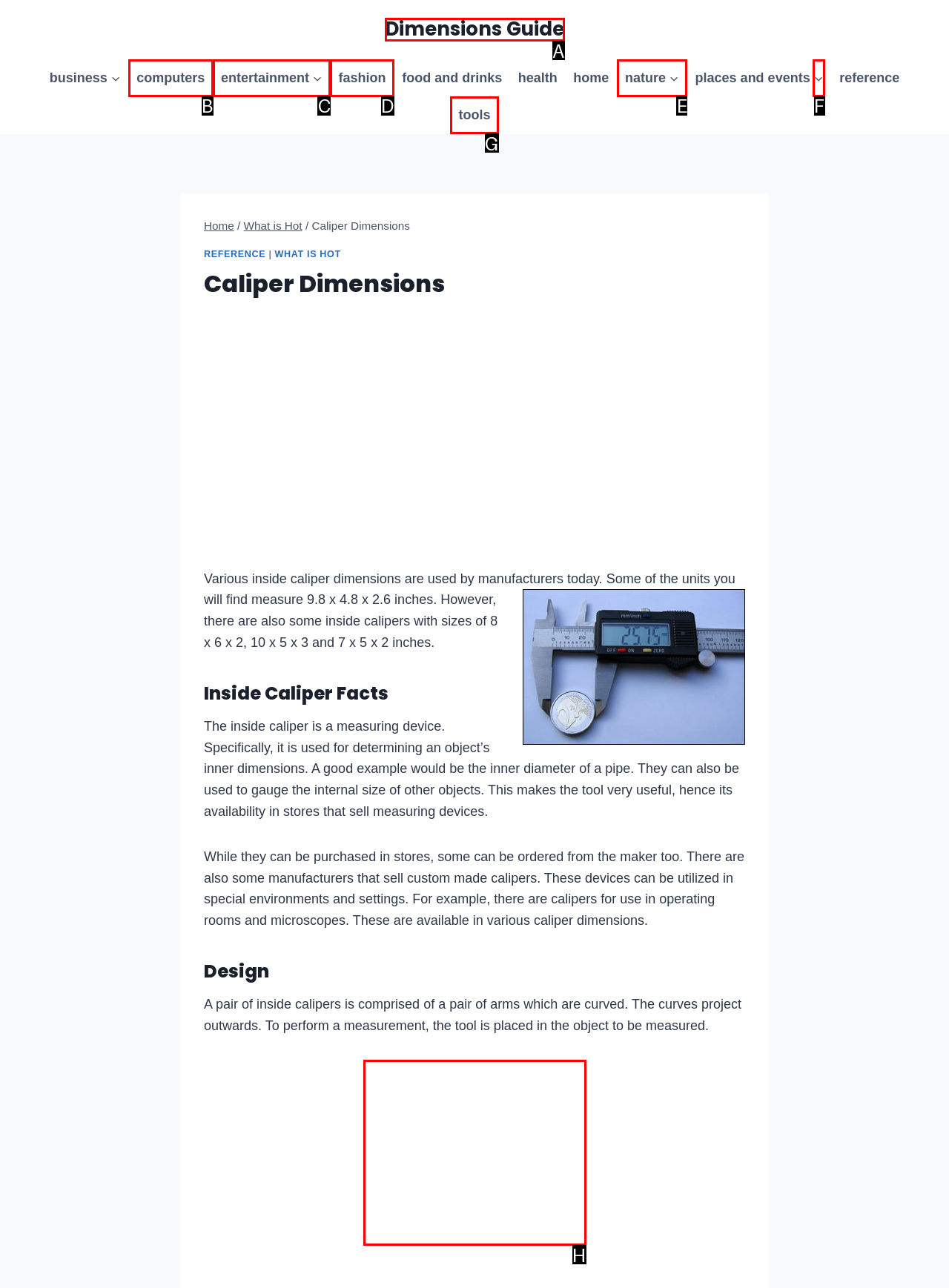Identify the HTML element that best fits the description: Dimensions Guide. Respond with the letter of the corresponding element.

A